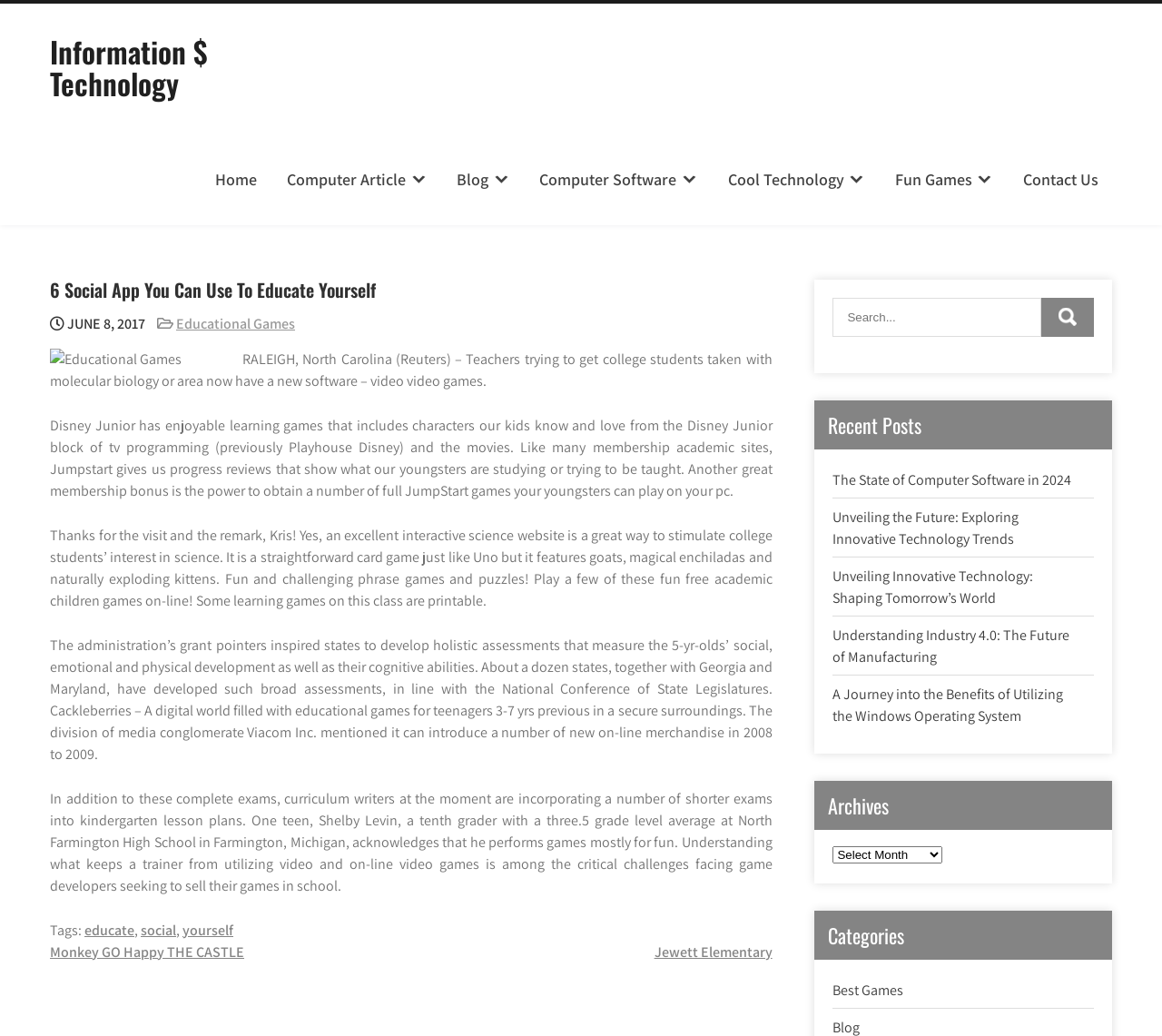Produce an extensive caption that describes everything on the webpage.

This webpage is about educational technology and features a collection of articles and resources related to learning and education. At the top, there is a heading that reads "Information $ Technology" and a navigation menu with links to different sections, including "Home", "Computer Article", "Blog", and more.

Below the navigation menu, there is a main article with a heading that reads "6 Social App You Can Use To Educate Yourself". The article is divided into several paragraphs, each discussing different educational games and resources, such as Disney Junior's learning games and Jumpstart's interactive science website. There is also an image related to educational games.

To the right of the main article, there are three columns of complementary information. The first column features a search box and a button to search for posts. The second column lists recent posts, with links to articles such as "The State of Computer Software in 2024" and "Unveiling the Future: Exploring Innovative Technology Trends". The third column lists archives and categories, with links to different topics such as "Best Games".

At the bottom of the page, there is a post navigation section with links to previous and next posts, including "Monkey GO Happy THE CASTLE" and "Jewett Elementary".